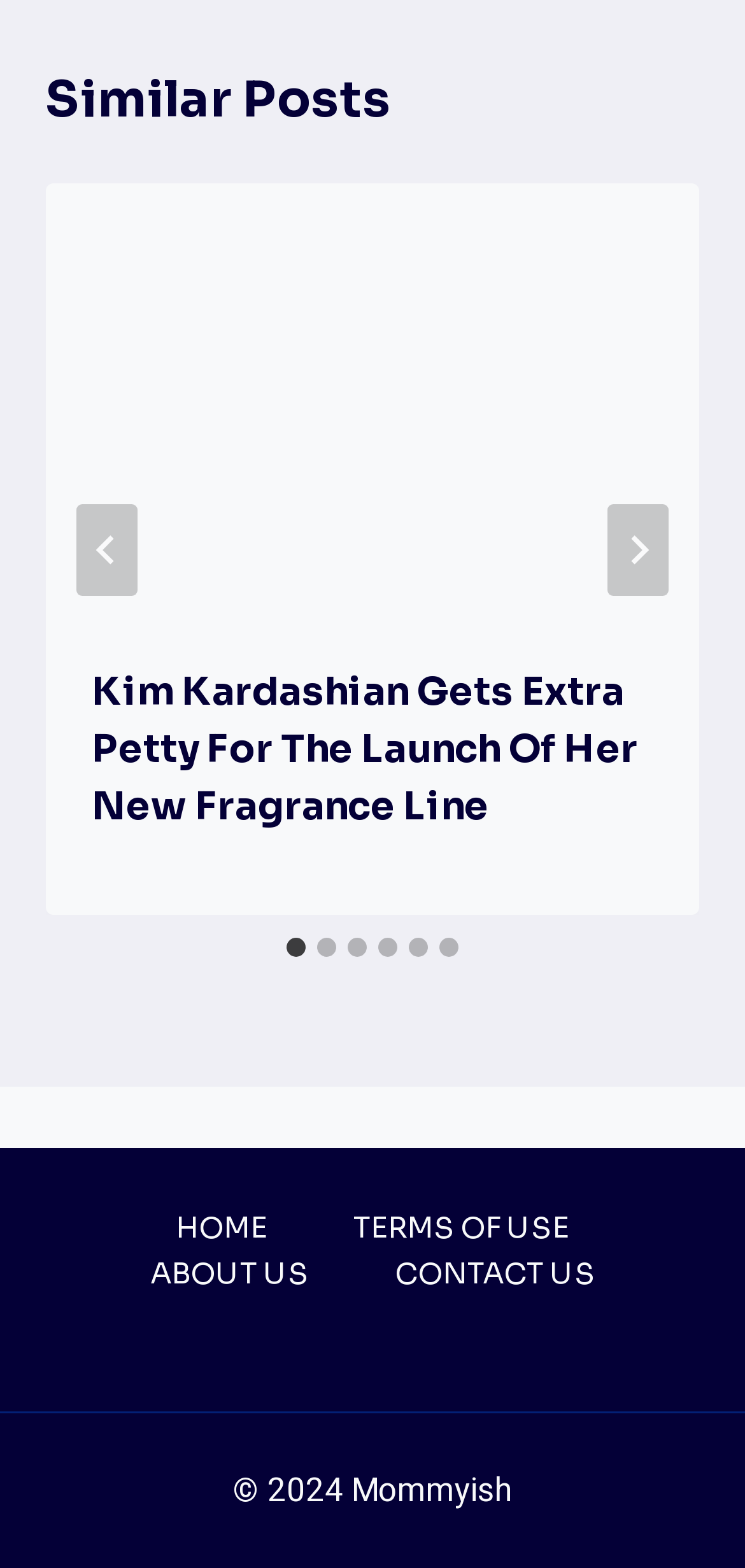How many slides are there?
Carefully examine the image and provide a detailed answer to the question.

I counted the number of tabs in the tablist with the label 'Select a slide to show', and there are 6 tabs, each corresponding to a slide.